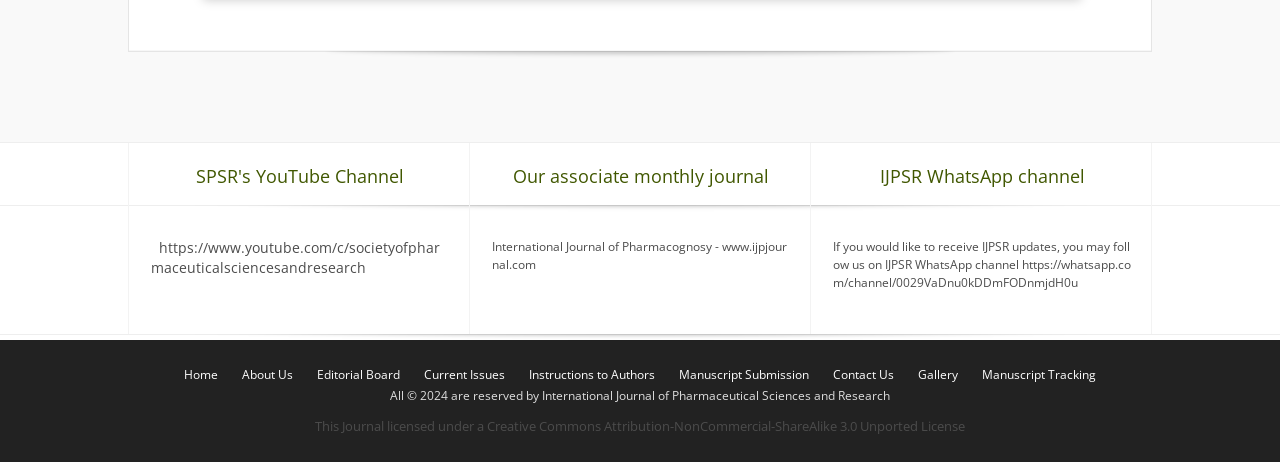Can you find the bounding box coordinates for the element that needs to be clicked to execute this instruction: "contact us"? The coordinates should be given as four float numbers between 0 and 1, i.e., [left, top, right, bottom].

[0.643, 0.793, 0.706, 0.83]